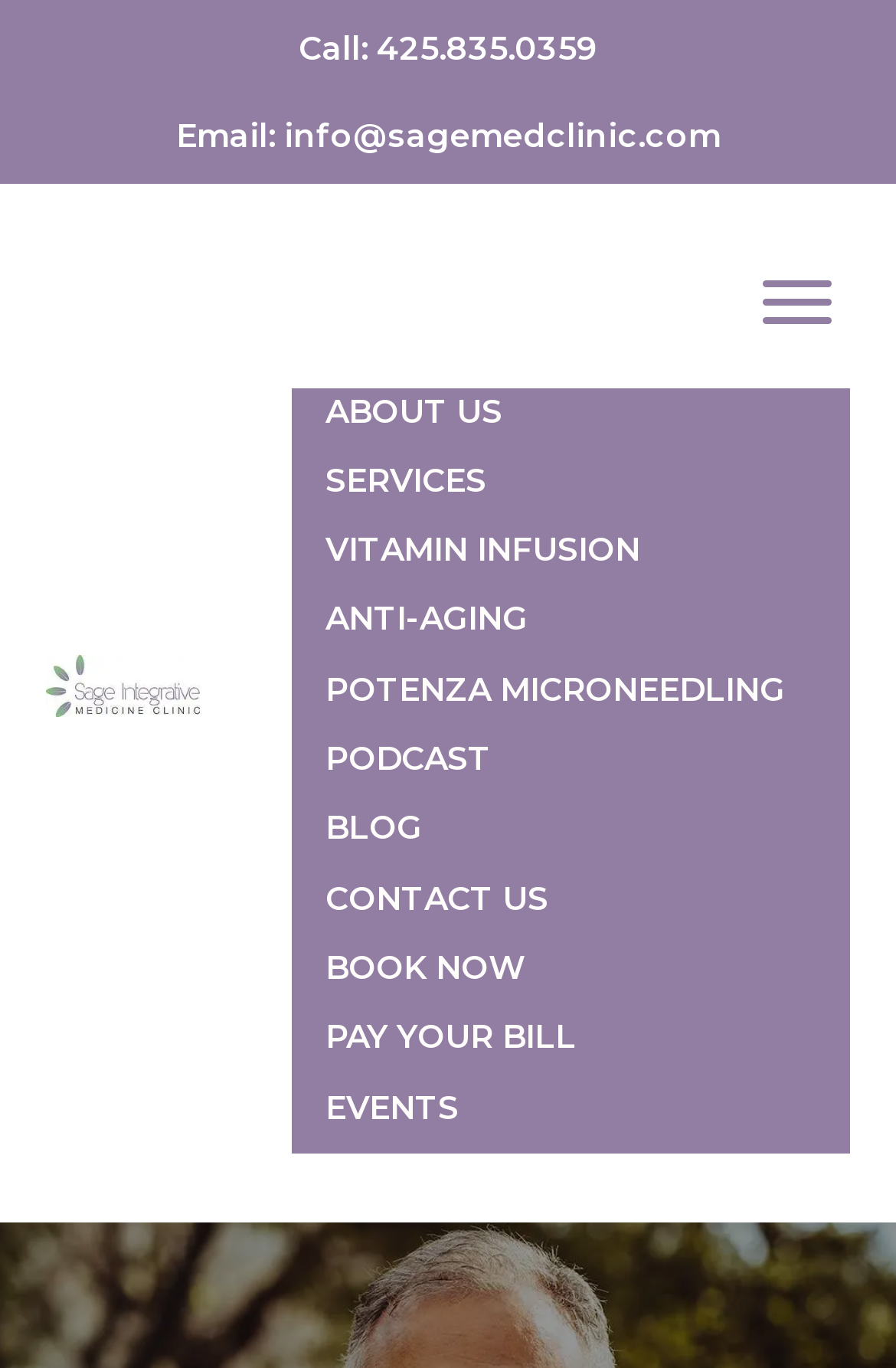Determine the bounding box coordinates of the region I should click to achieve the following instruction: "Call the clinic". Ensure the bounding box coordinates are four float numbers between 0 and 1, i.e., [left, top, right, bottom].

[0.333, 0.02, 0.667, 0.05]